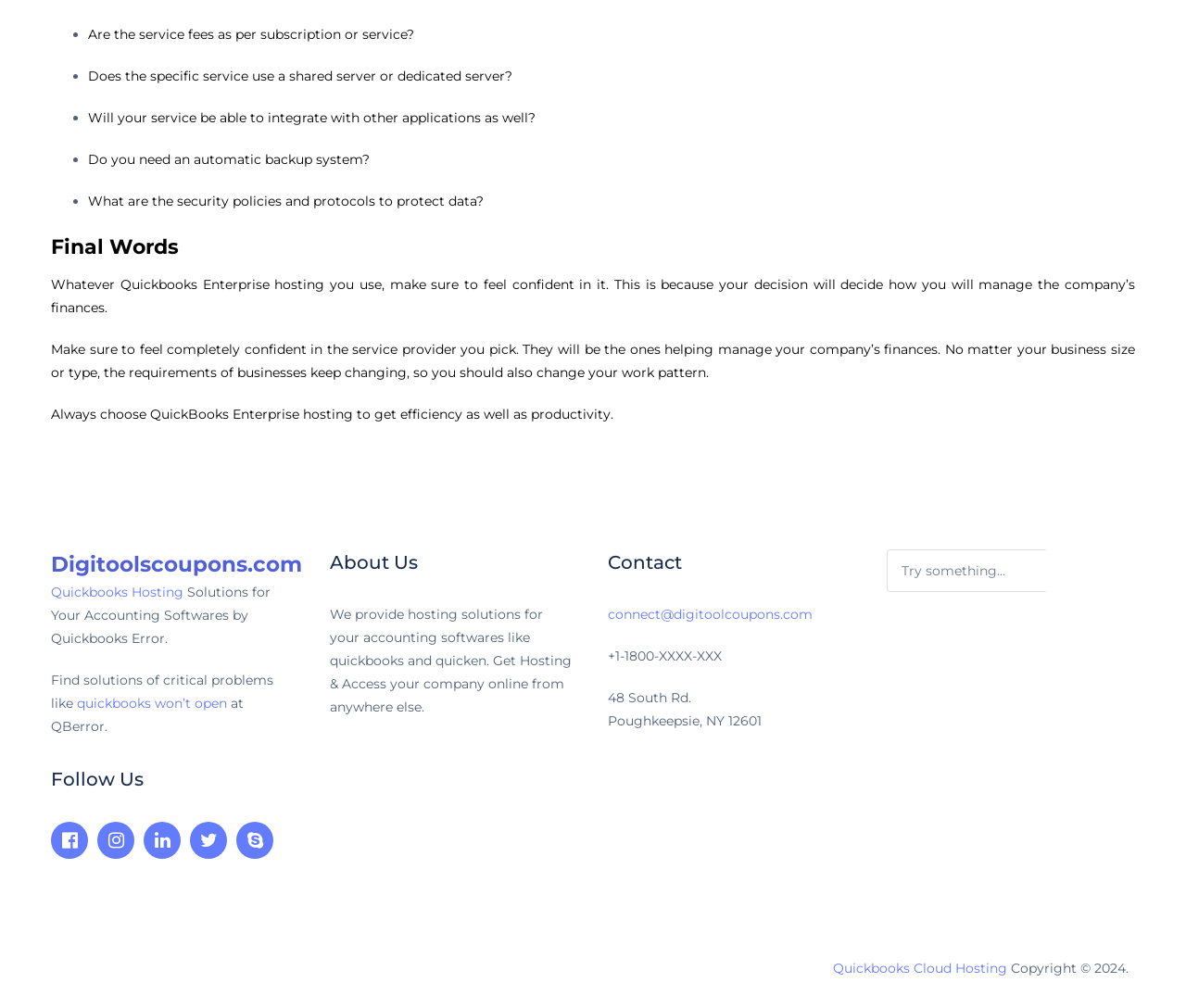What is the phone number of the company?
Based on the image, answer the question in a detailed manner.

The phone number of the company is mentioned in the 'Contact' section of the webpage, which provides a way to contact the company via phone.